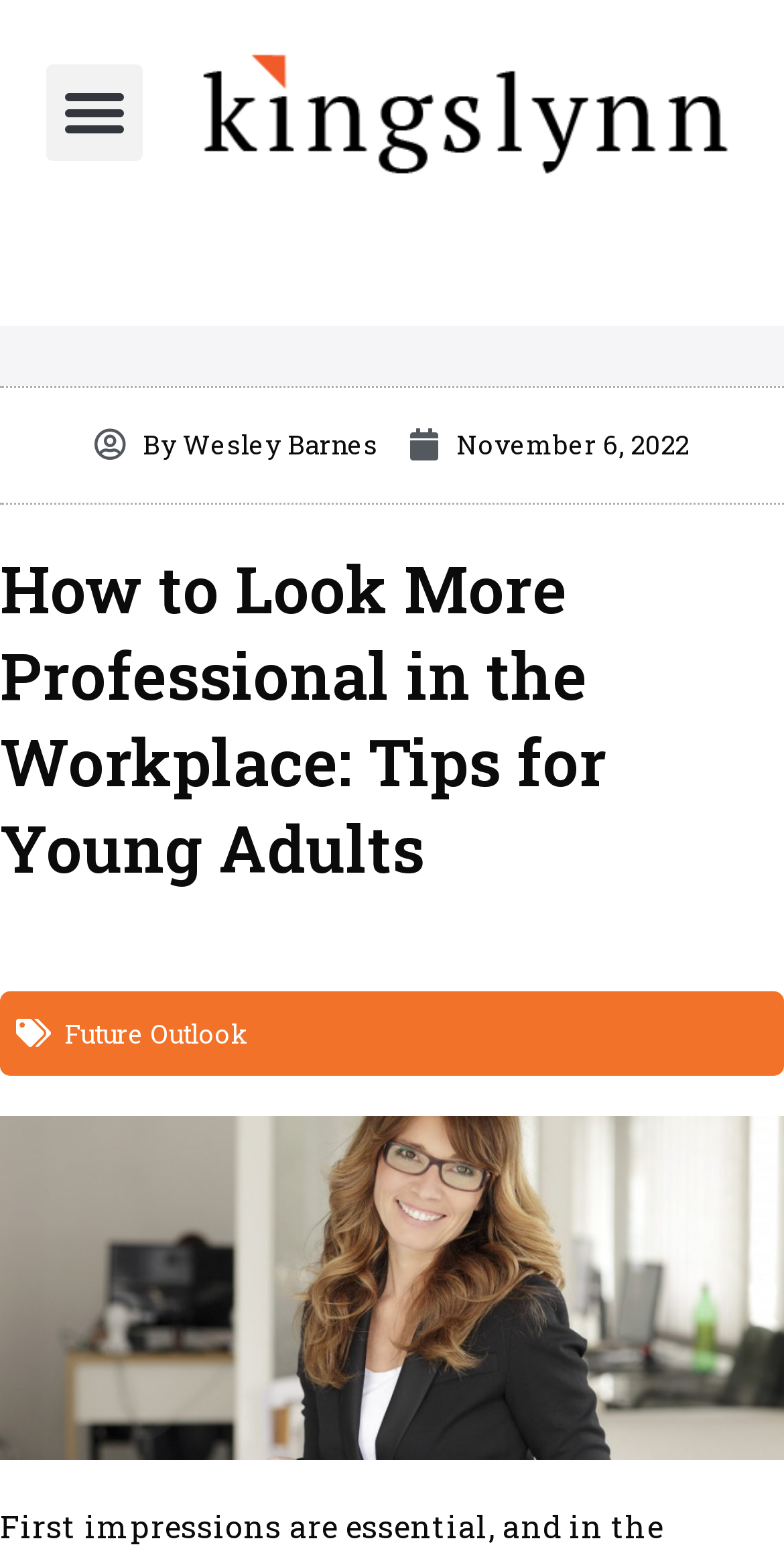Examine the image and give a thorough answer to the following question:
What is the profession of the woman in the image?

I inferred the profession of the woman in the image by looking at the image element with the text 'professional woman' which is a child element of the root element. The text suggests that the woman in the image is a professional.